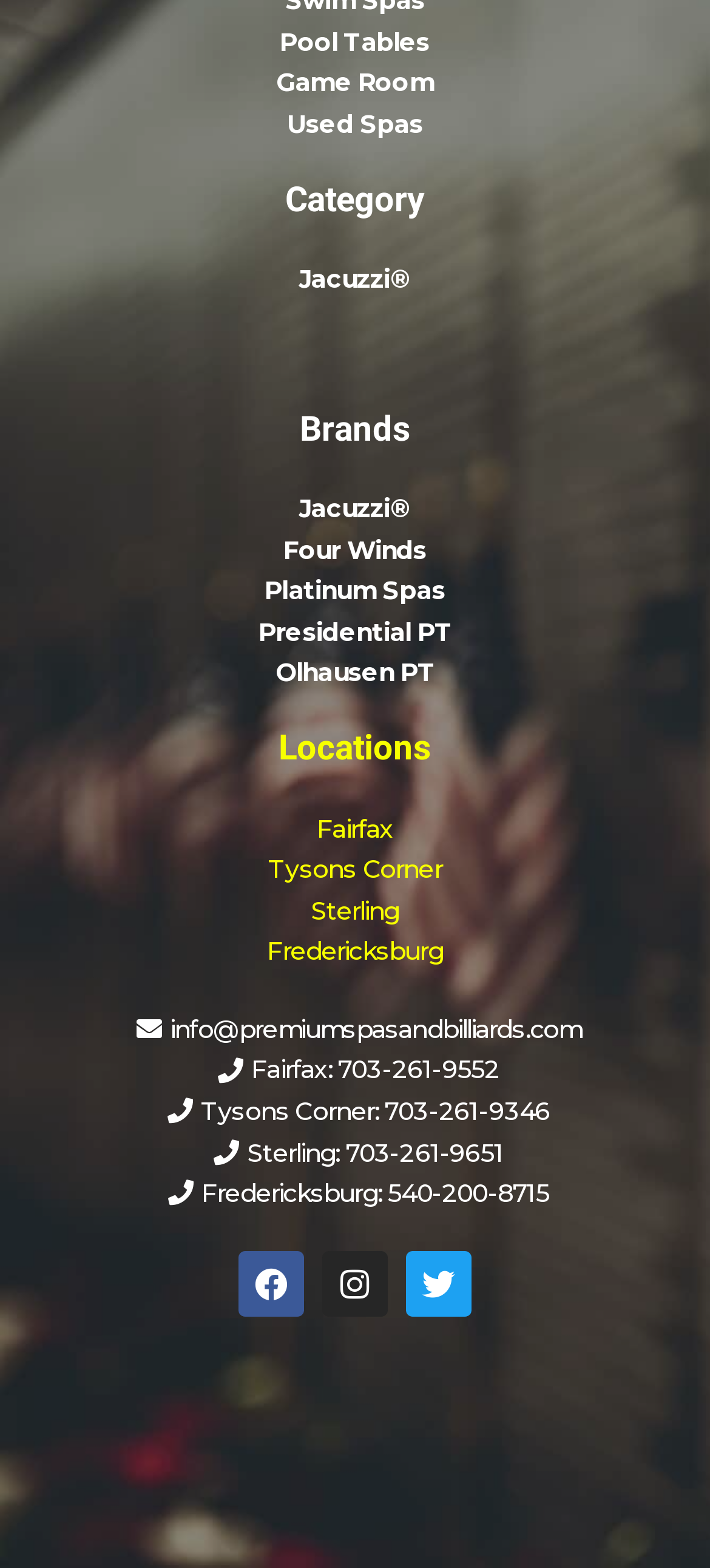Predict the bounding box of the UI element based on the description: "Fairfax". The coordinates should be four float numbers between 0 and 1, formatted as [left, top, right, bottom].

[0.103, 0.515, 0.897, 0.541]